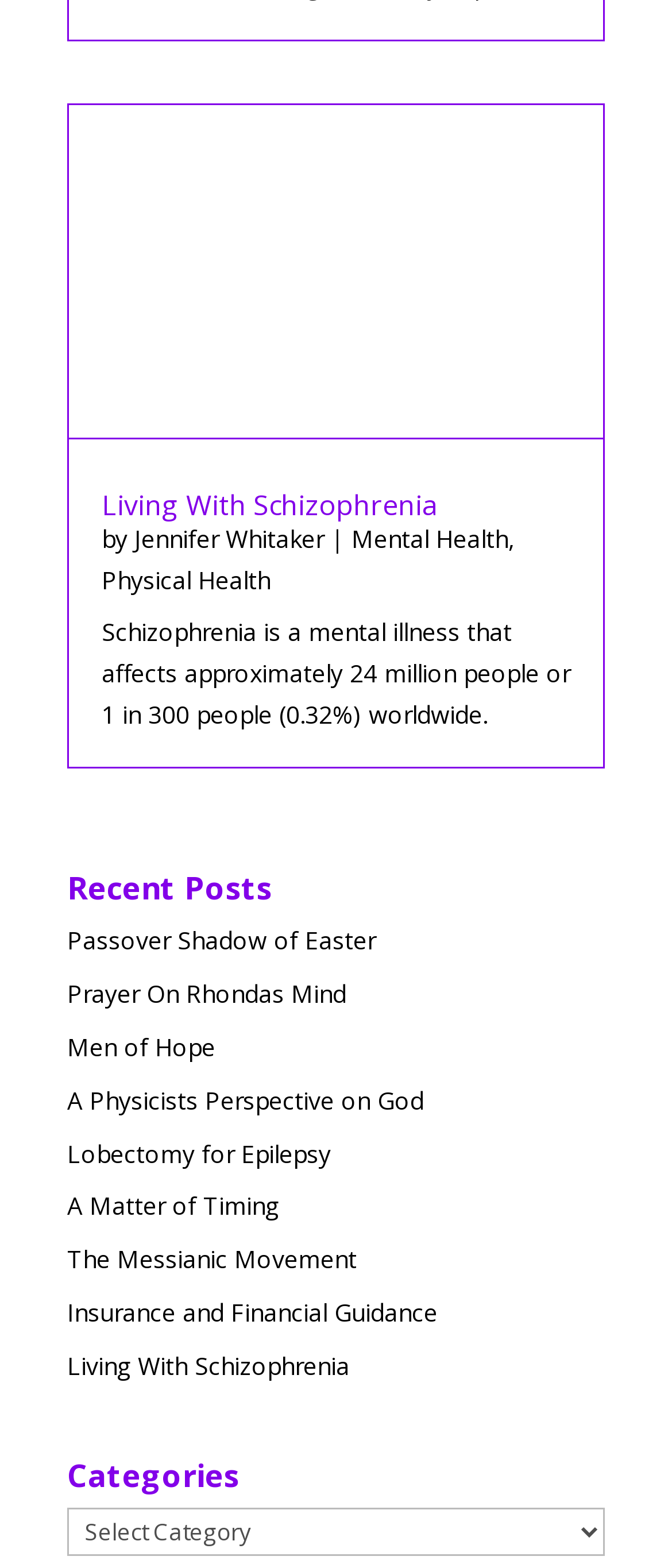Please specify the coordinates of the bounding box for the element that should be clicked to carry out this instruction: "Select a category from the dropdown menu". The coordinates must be four float numbers between 0 and 1, formatted as [left, top, right, bottom].

[0.1, 0.962, 0.9, 0.993]